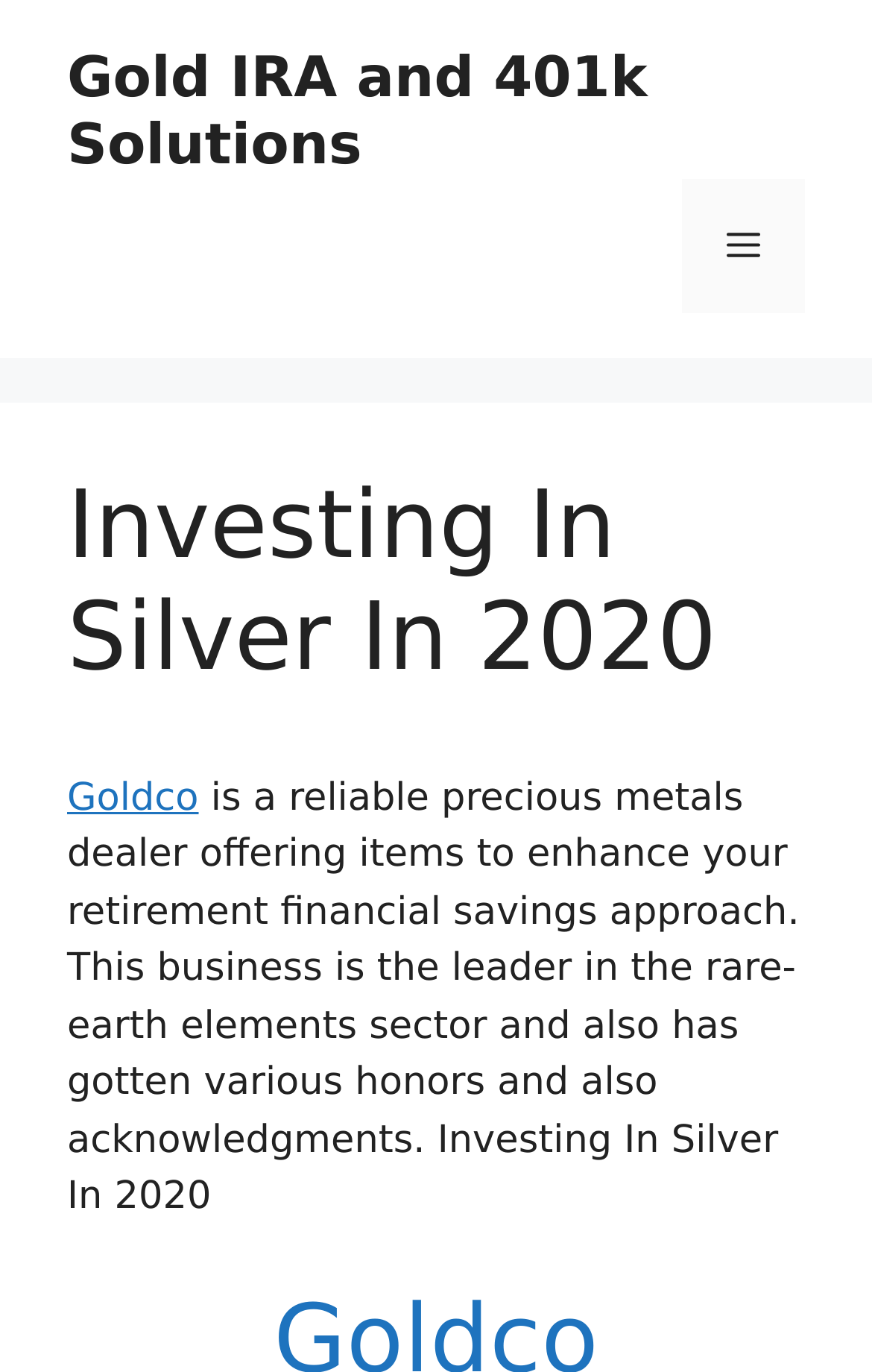Respond to the following question using a concise word or phrase: 
What is the name of the company?

Goldco